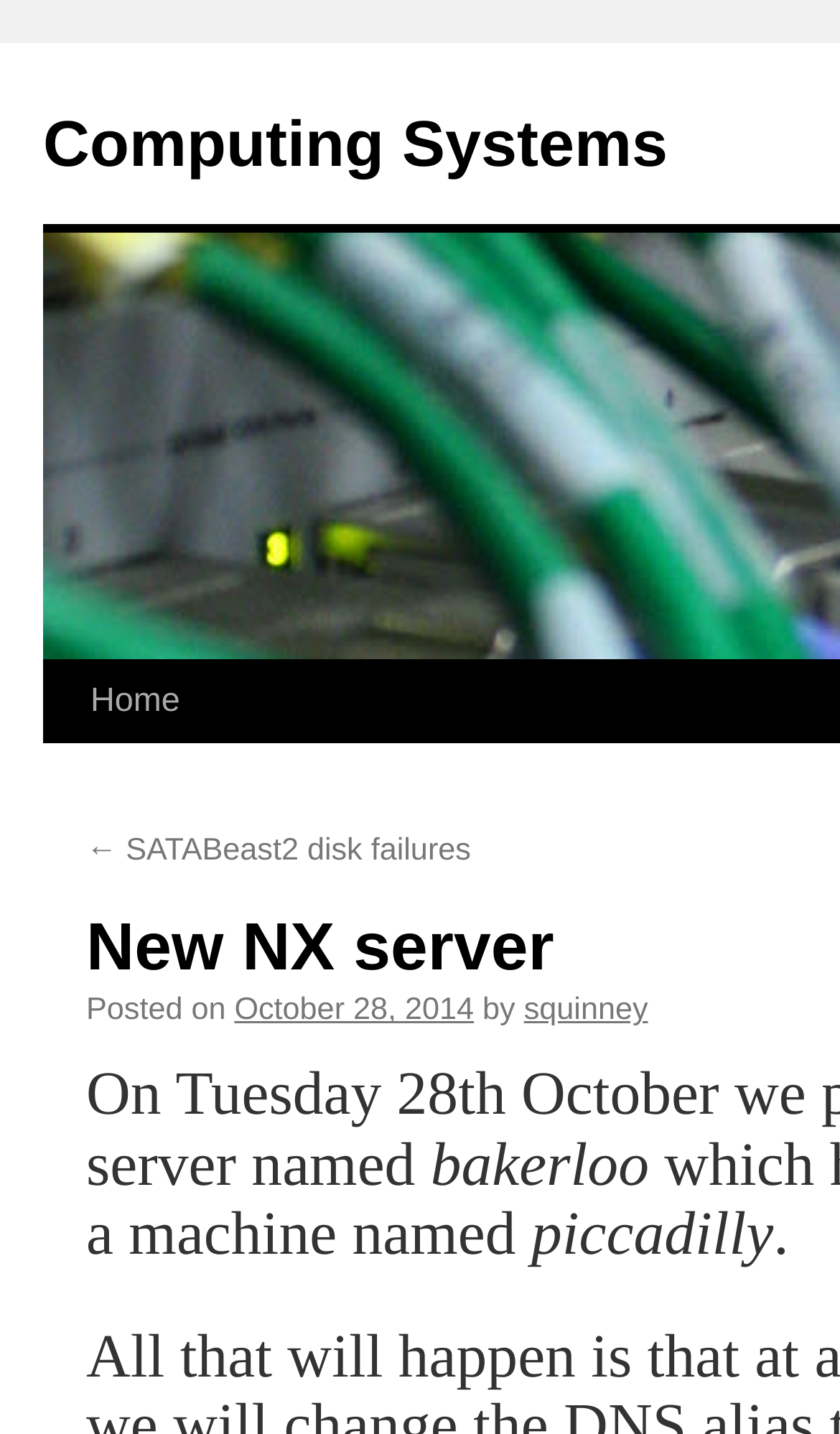Write an elaborate caption that captures the essence of the webpage.

The webpage is about a new NX server in the context of computing systems. At the top left, there is a link to "Computing Systems". Below it, a "Skip to content" link is positioned. To the right of these links, a navigation menu starts with a "Home" link, followed by an arrow pointing to the left, indicating a previous article titled "SATABeast2 disk failures". 

Below the navigation menu, an article is presented. The article's metadata is displayed, including the text "Posted on" followed by the date "October 28, 2014", and then the author's name "squinney". The article's content is not explicitly described, but there are two keywords or tags, "bakerloo" and "piccadilly", placed at the bottom of the page.